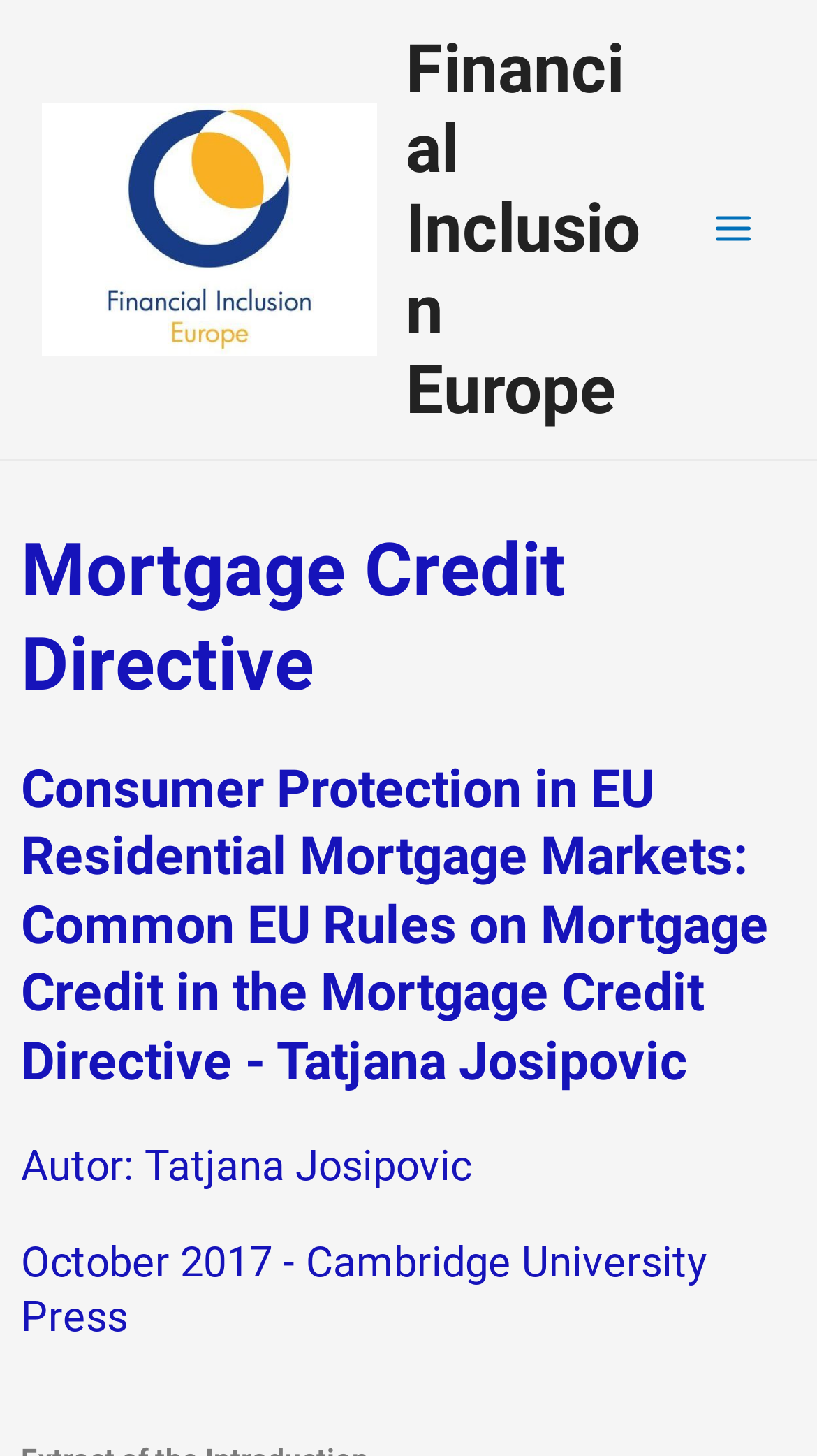Write an extensive caption that covers every aspect of the webpage.

The webpage appears to be a publication or article page, likely from an academic or research institution. At the top-left corner, there is a link to "Financial Inclusion Europe" accompanied by an image with the same name. This link is repeated at the top-right corner of the page, but without the image.

Below the top section, there is a button labeled "Main Menu" on the right side, which is not expanded. Next to the button, there is a small image. 

The main content of the page is divided into four headings, stacked vertically on the left side of the page. The first heading reads "Mortgage Credit Directive". The second heading is a long title that matches the meta description, "Consumer Protection in EU Residential Mortgage Markets: Common EU Rules on Mortgage Credit in the Mortgage Credit Directive - Tatjana Josipovic". The third heading is "Autor: Tatjana Josipovic", and the fourth heading is "October 2017 - Cambridge University Press".